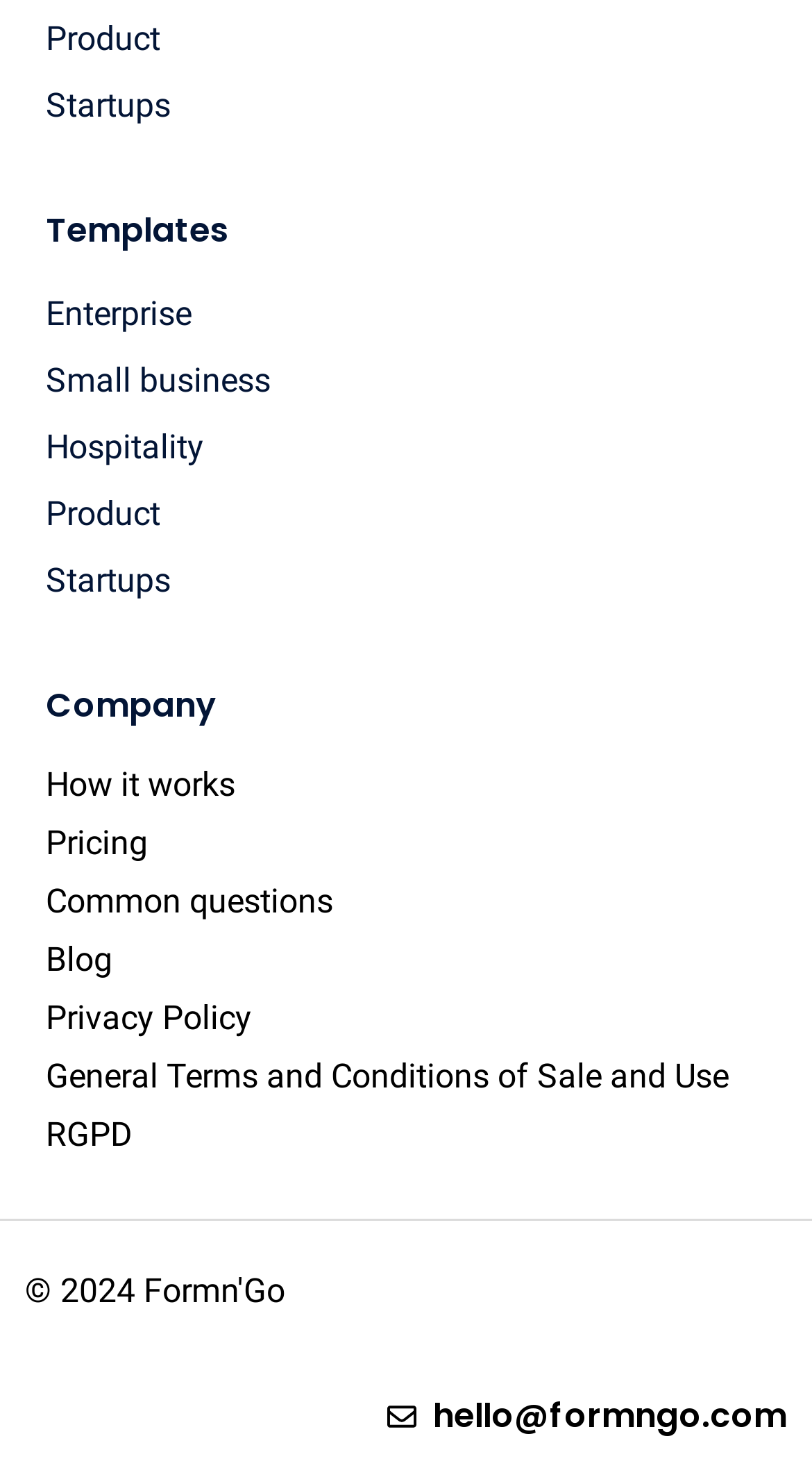Identify the bounding box coordinates for the UI element described as: "Common questions". The coordinates should be provided as four floats between 0 and 1: [left, top, right, bottom].

[0.056, 0.605, 0.944, 0.633]